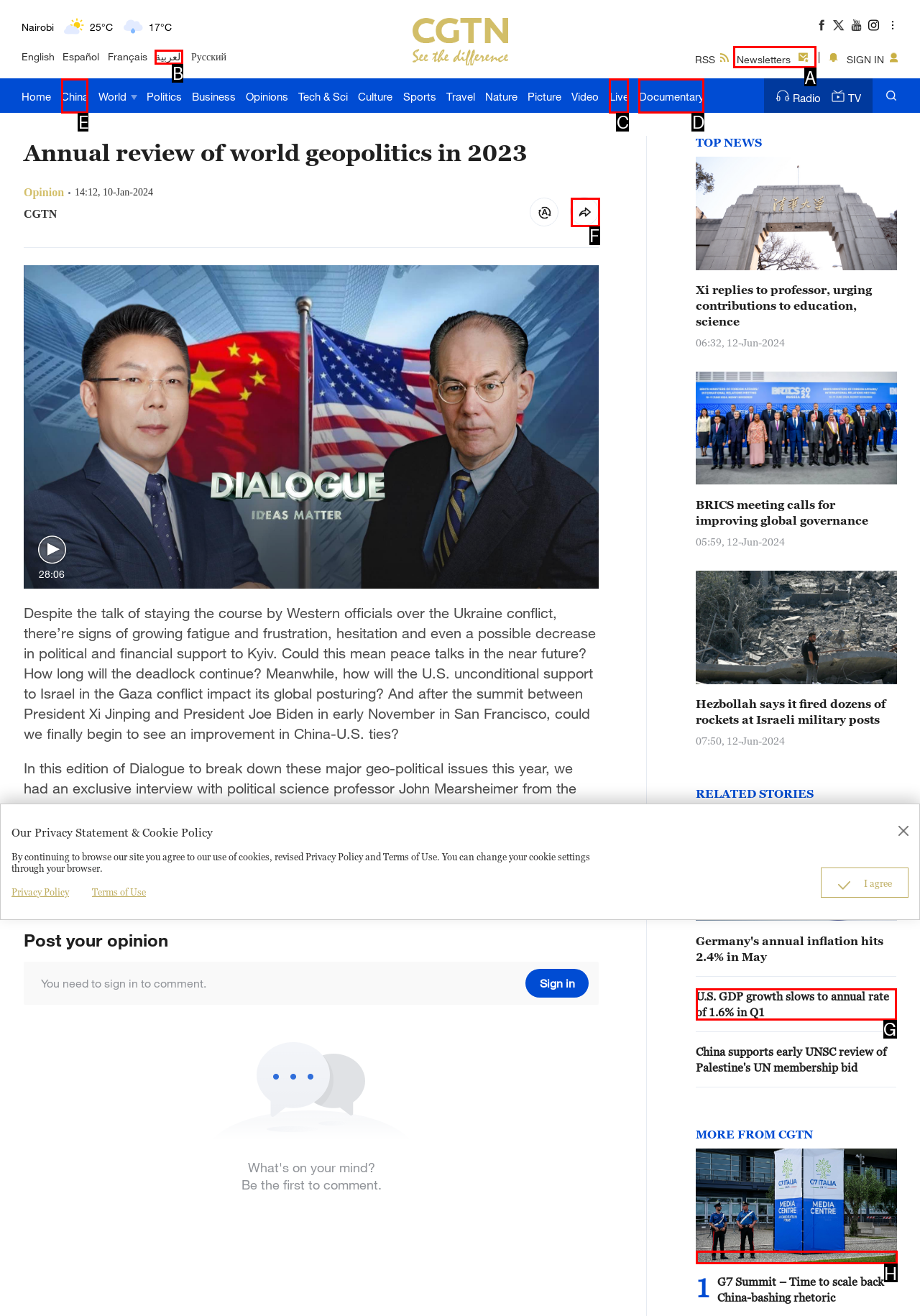From the options shown in the screenshot, tell me which lettered element I need to click to complete the task: Read news in Chinese.

E